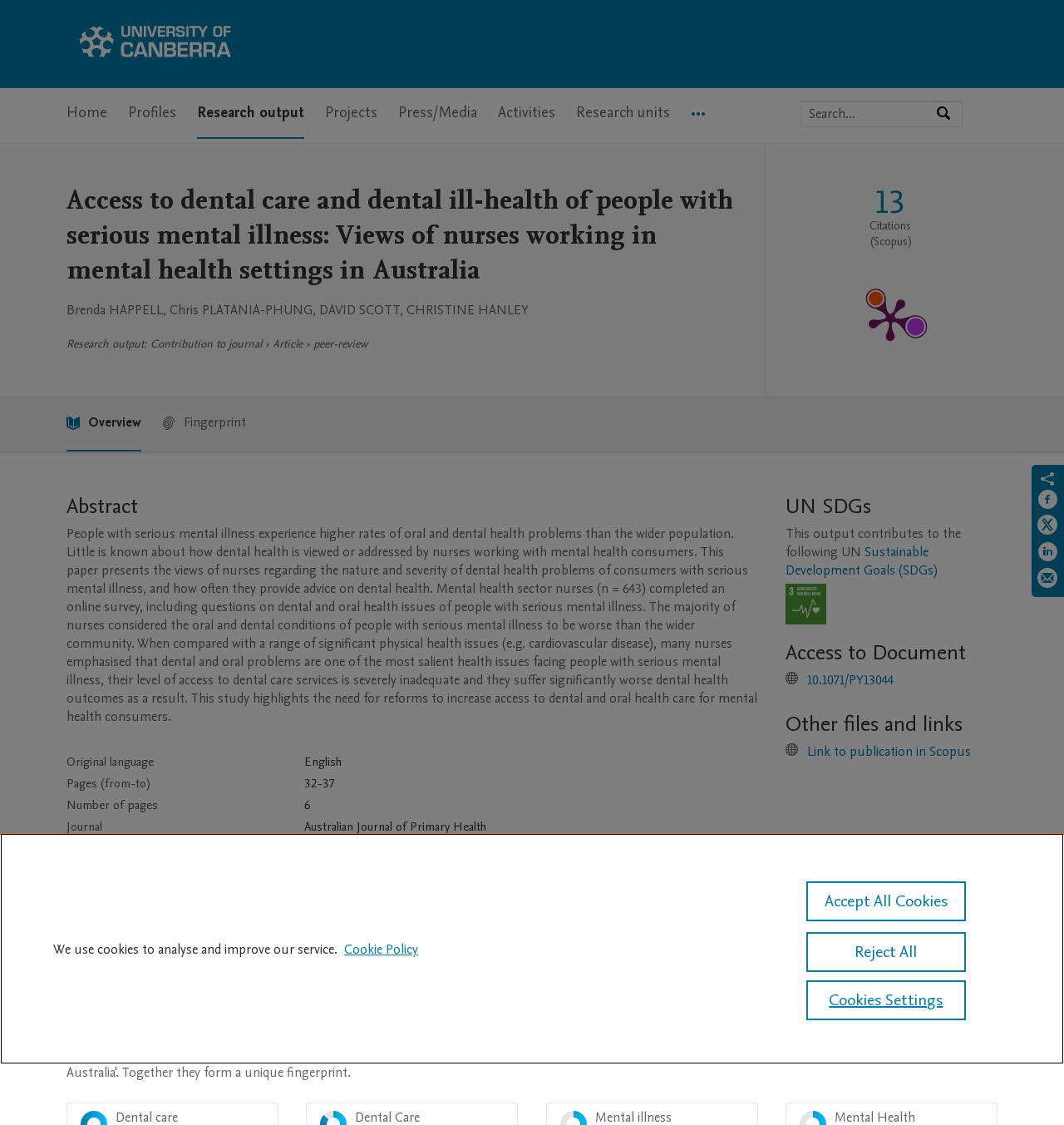Give a one-word or short phrase answer to this question: 
What is the name of the research portal?

University of Canberra Research Portal